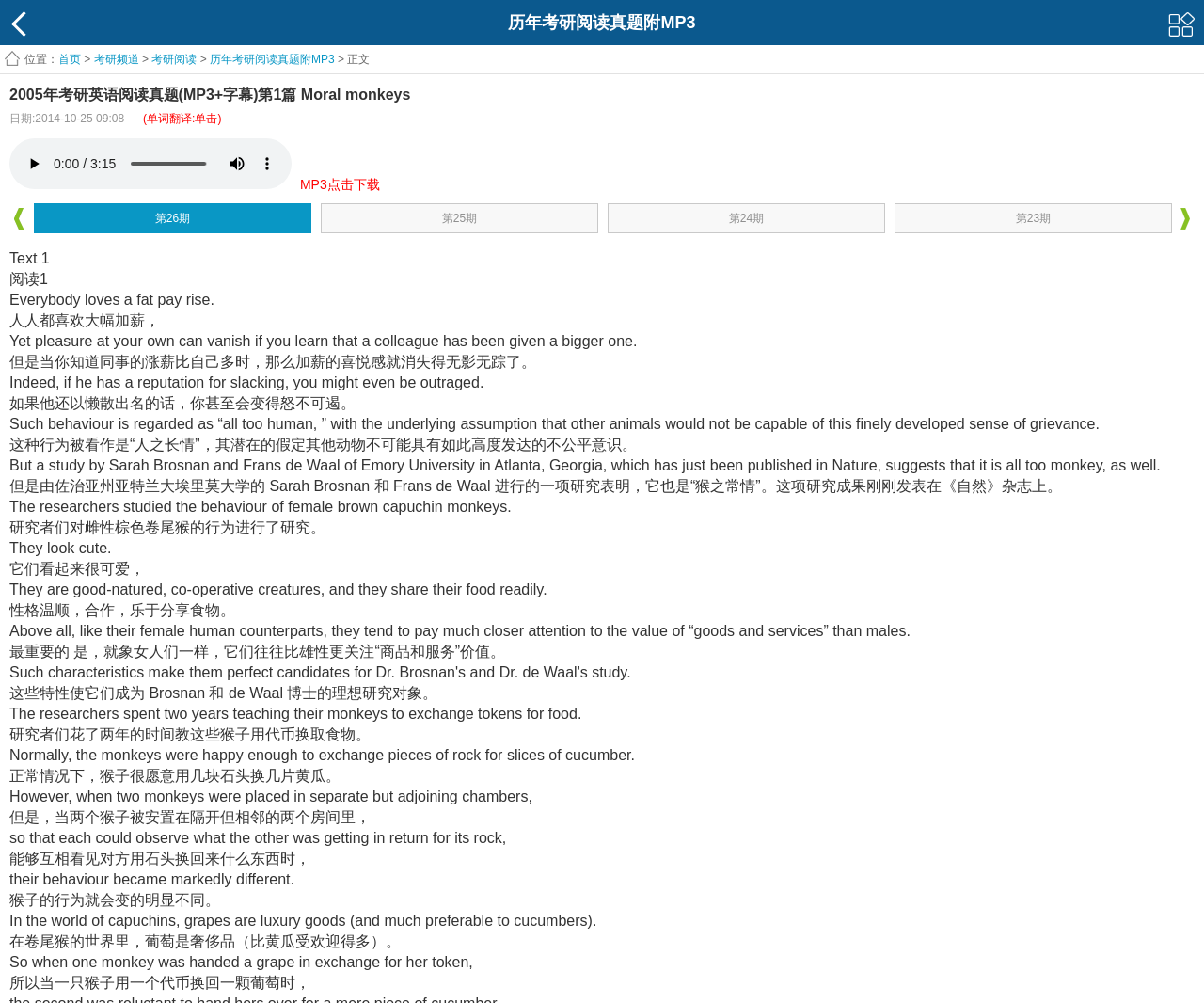Locate the bounding box coordinates of the area to click to fulfill this instruction: "show more media controls". The bounding box should be presented as four float numbers between 0 and 1, in the order [left, top, right, bottom].

[0.209, 0.148, 0.234, 0.178]